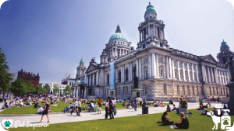Please respond to the question using a single word or phrase:
What is the atmosphere depicted in the image?

Lively